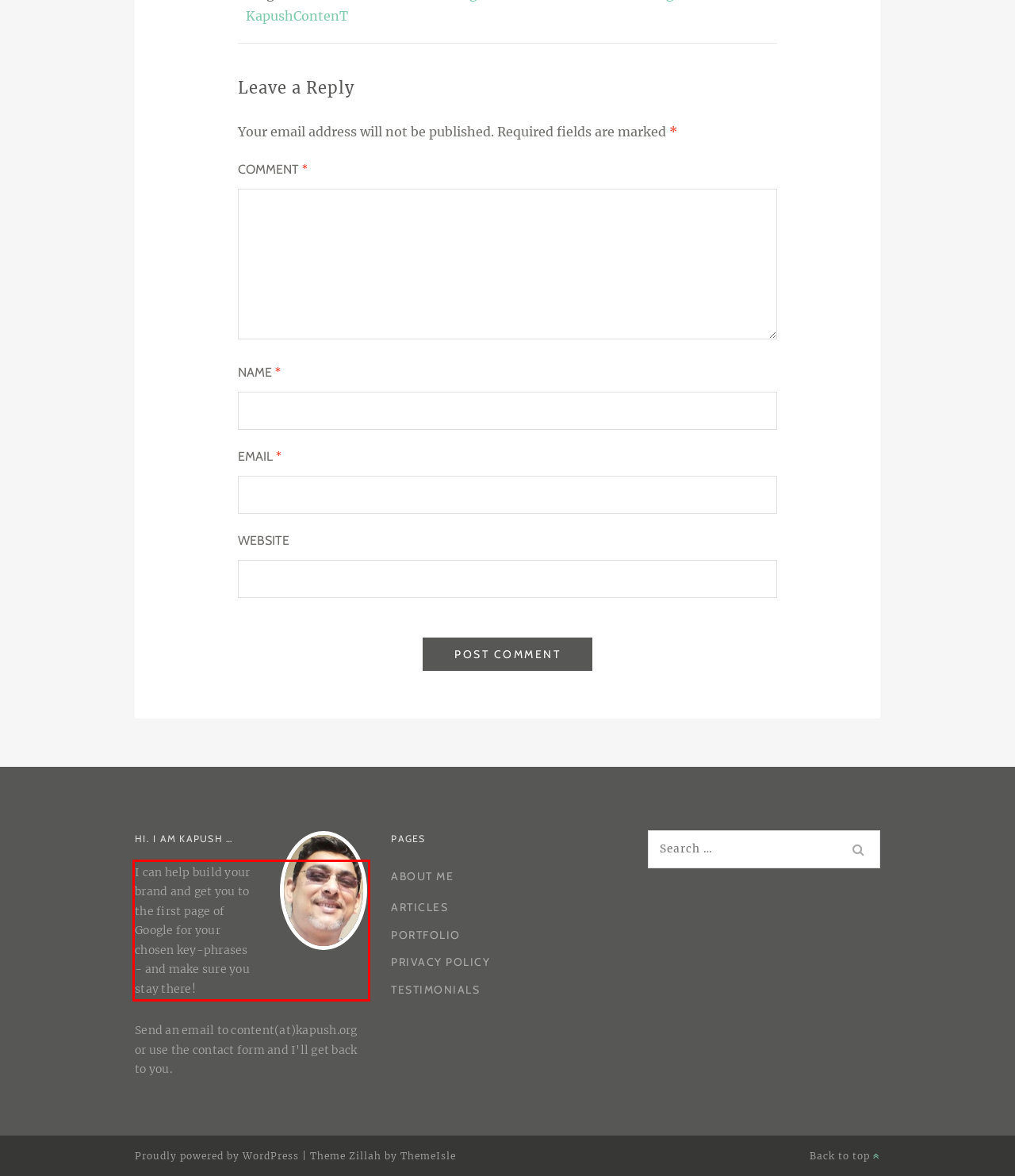Within the screenshot of the webpage, locate the red bounding box and use OCR to identify and provide the text content inside it.

I can help build your brand and get you to the first page of Google for your chosen key-phrases - and make sure you stay there!